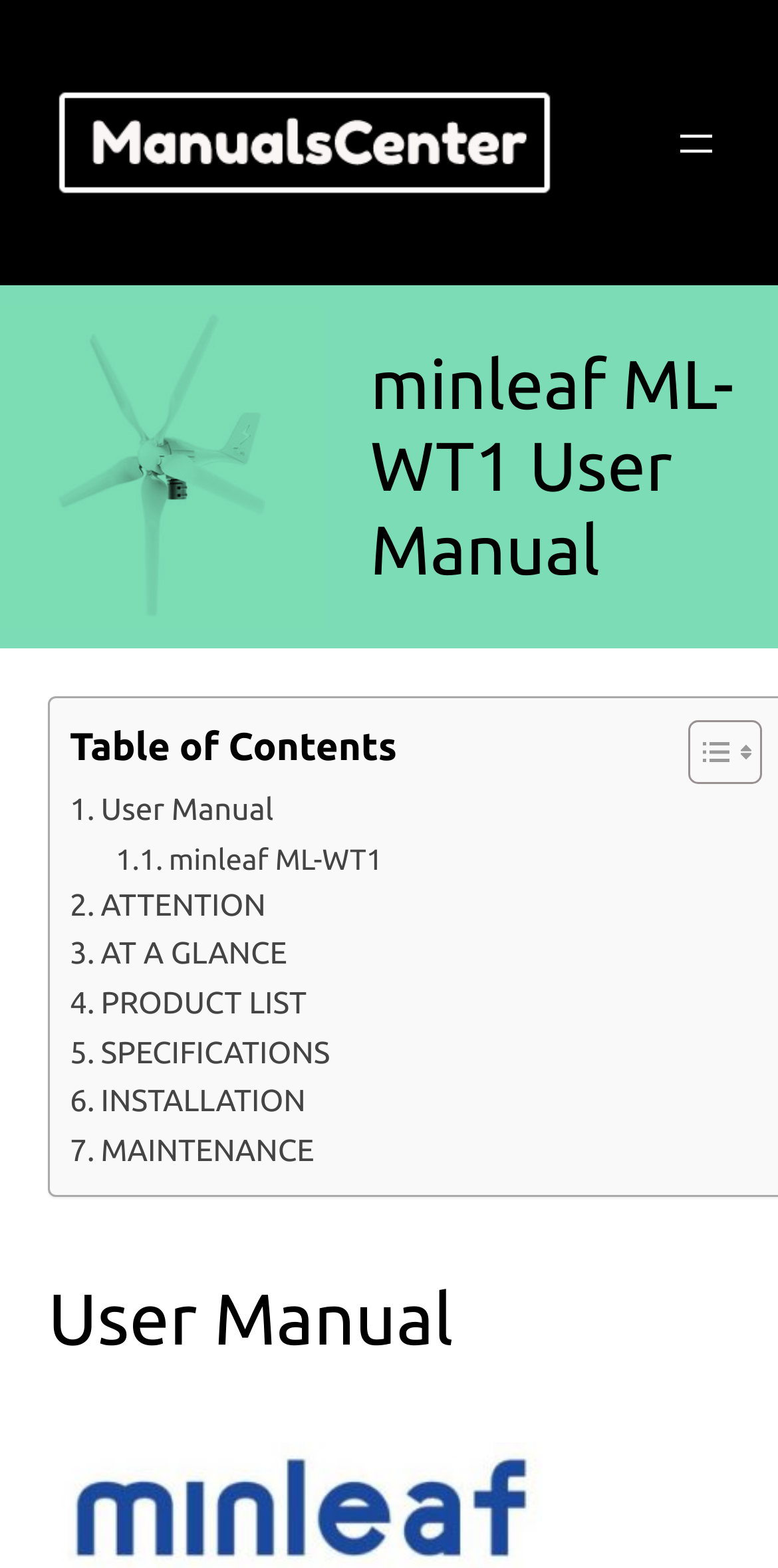Find the bounding box coordinates of the clickable area required to complete the following action: "go to nursing home Fresenius Medical Care".

None